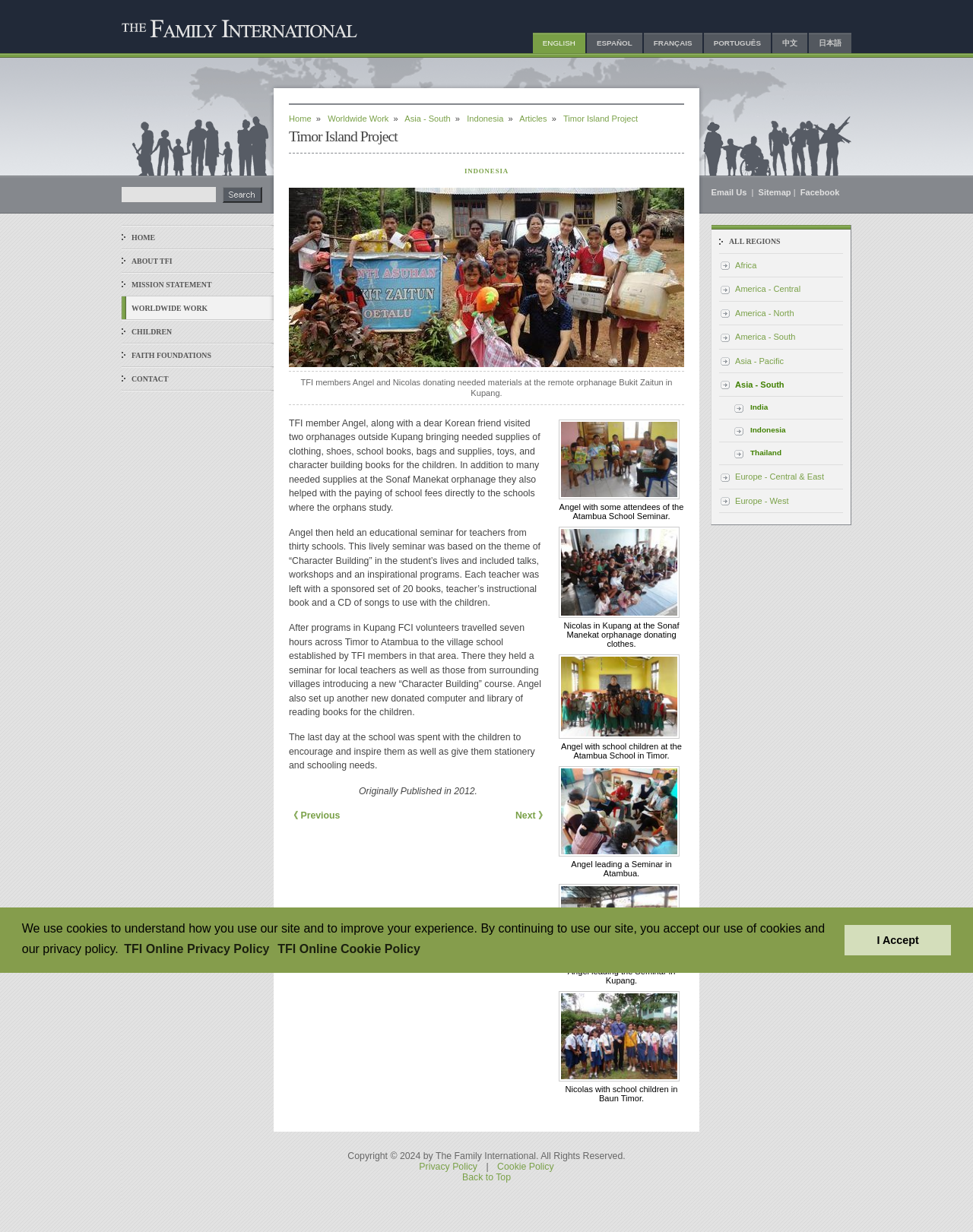Using the format (top-left x, top-left y, bottom-right x, bottom-right y), and given the element description, identify the bounding box coordinates within the screenshot: name="submit" value="Post Comment"

None